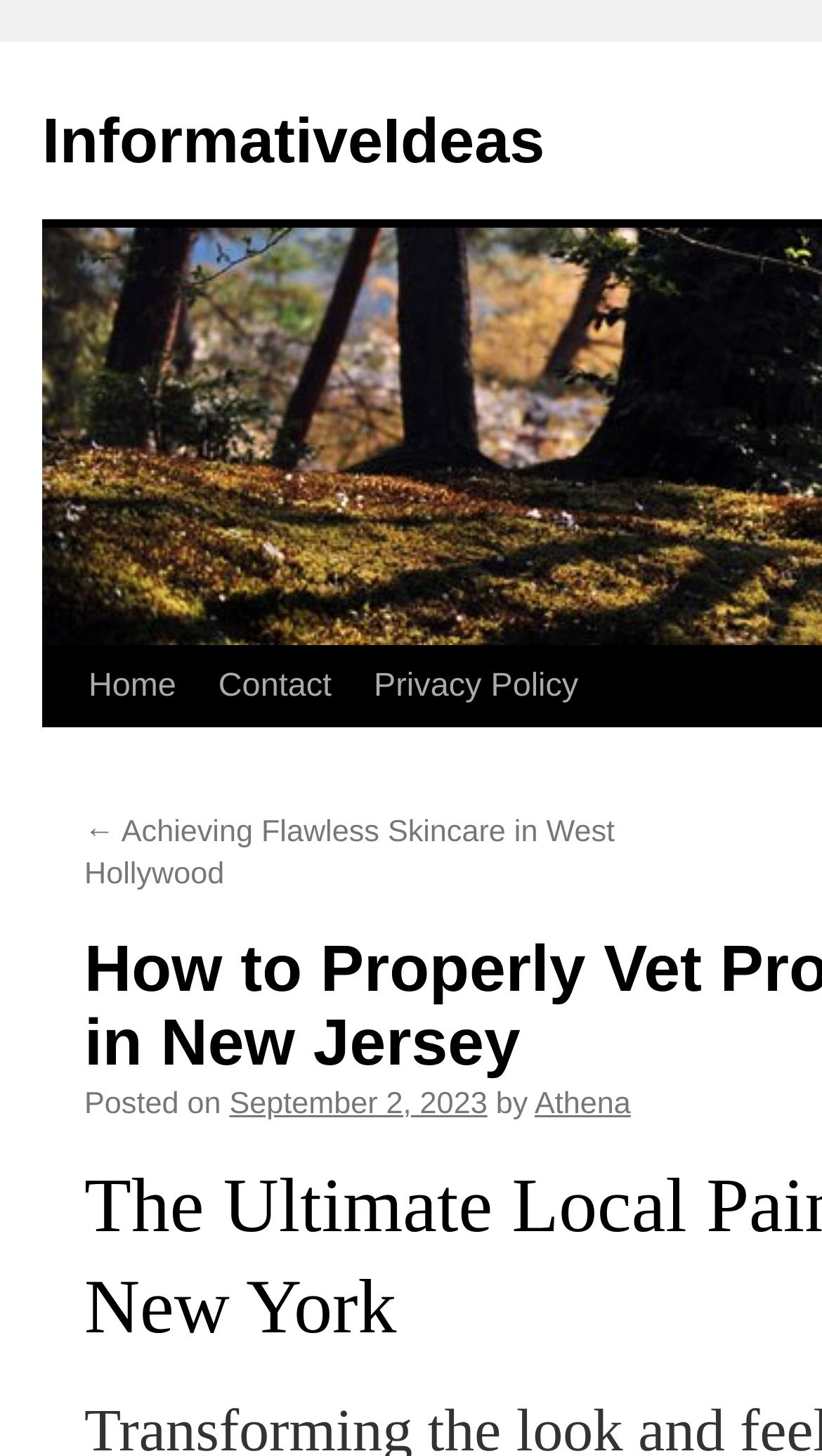Provide a comprehensive caption for the webpage.

The webpage is about "How to Properly Vet Professional Painters in New Jersey" and is part of the InformativeIdeas website. At the top-left corner, there is a link to the website's homepage, "InformativeIdeas". Below it, there is a "Skip to content" link, which is followed by a navigation menu consisting of three links: "Home", "Contact", and "Privacy Policy", arranged horizontally from left to right.

On the main content area, there is a link to a previous article, "← Achieving Flawless Skincare in West Hollywood", located at the top-left. Below it, there is a publication information section, which includes the text "Posted on", followed by the date "September 2, 2023", and then the author's name, "Athena".